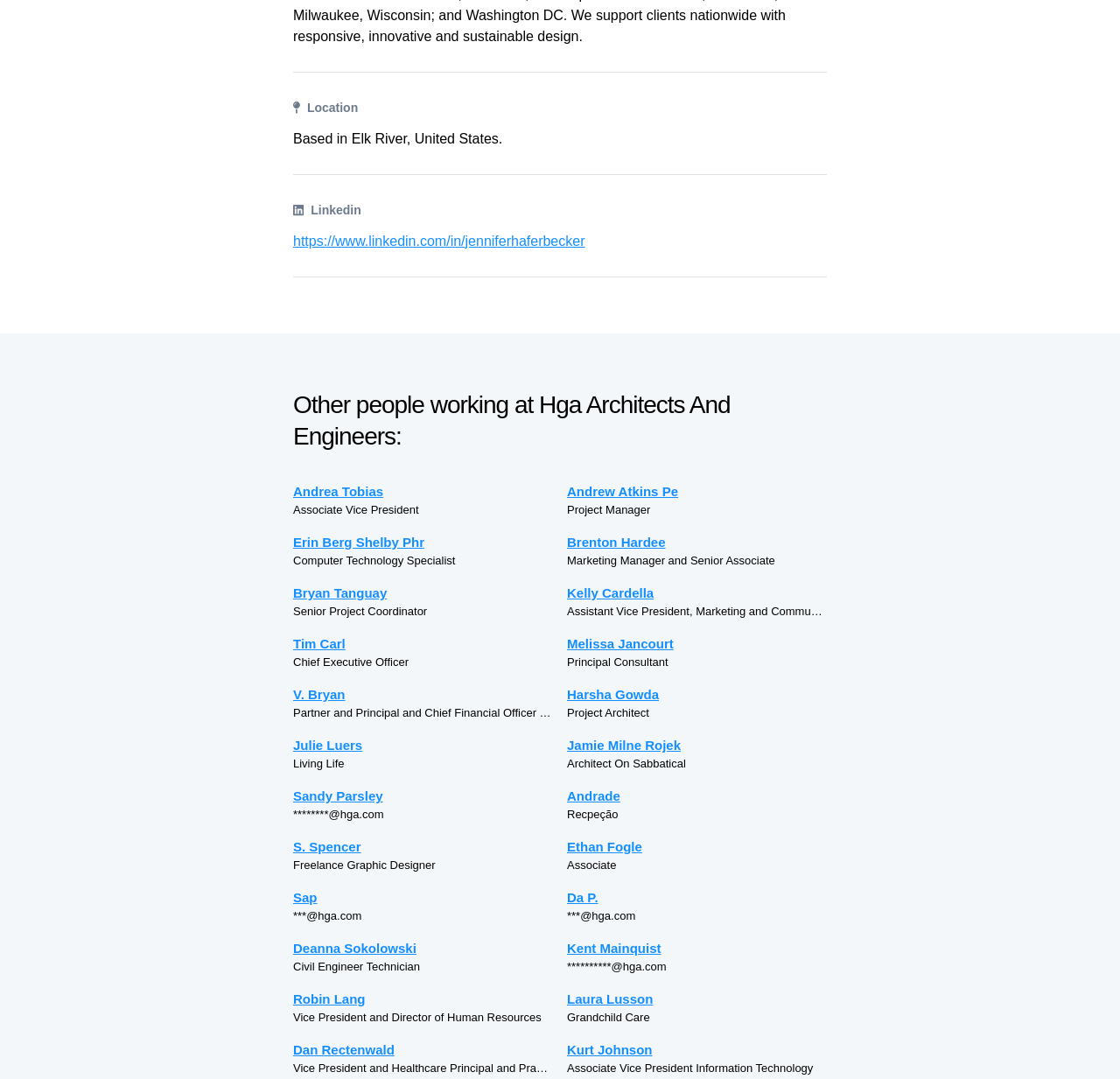Determine the bounding box coordinates for the area you should click to complete the following instruction: "See Brenton Hardee's profile".

[0.506, 0.493, 0.738, 0.512]